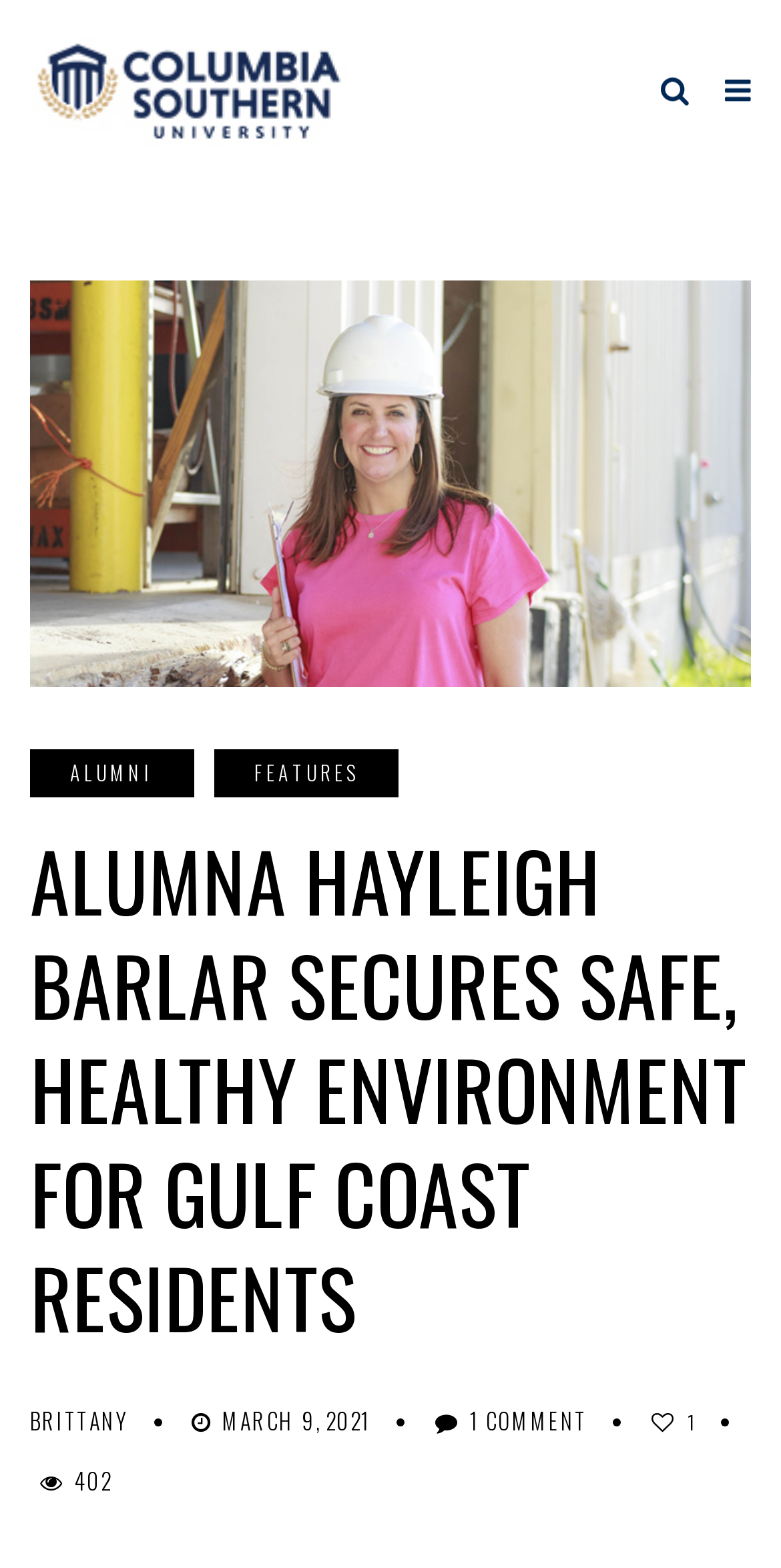What is the date of the article?
Provide a comprehensive and detailed answer to the question.

I obtained this answer by reading the static text 'MARCH 9, 2021' at the bottom of the page, which indicates the date the article was published.